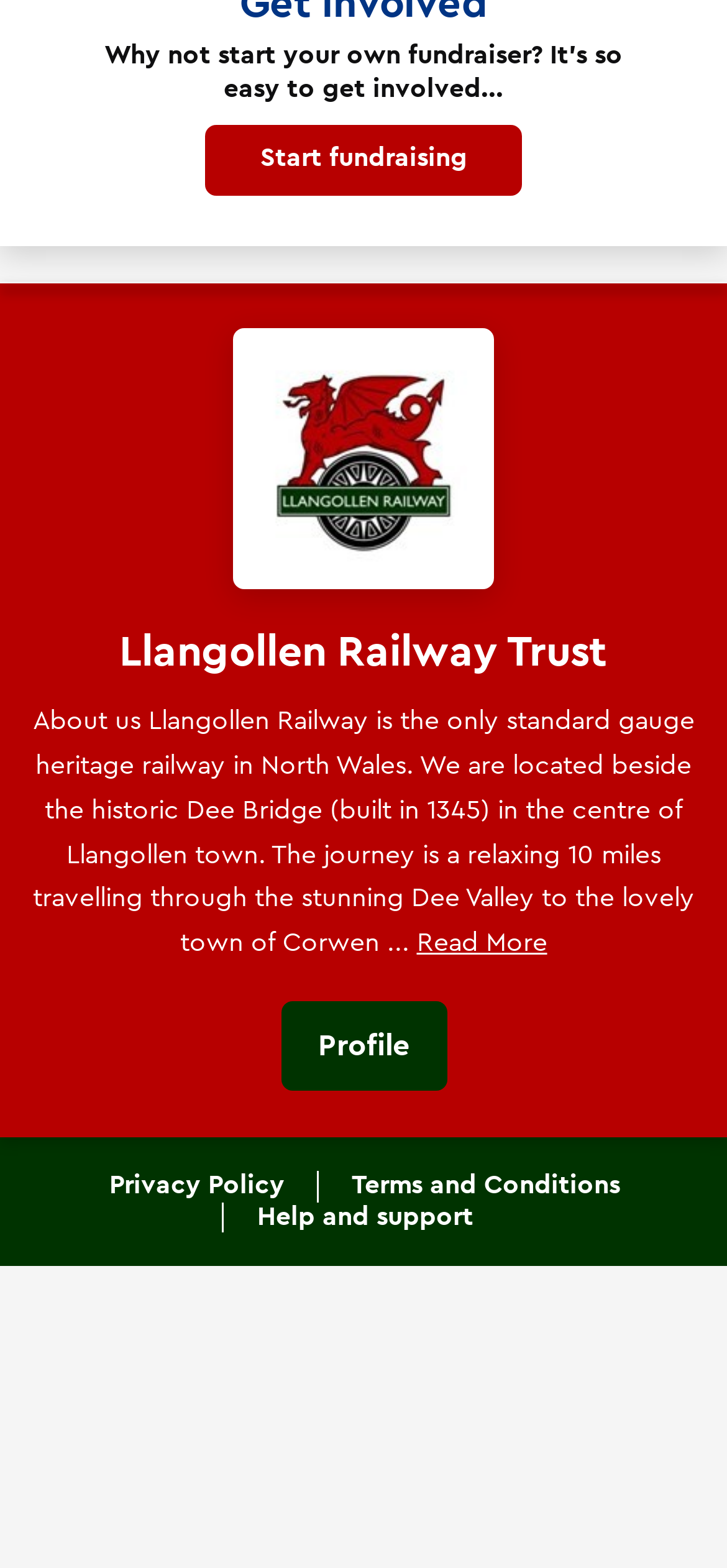What is the link at the bottom of the page for?
Analyze the image and deliver a detailed answer to the question.

The answer can be found in the link at the bottom of the page with the text 'Help and support'.